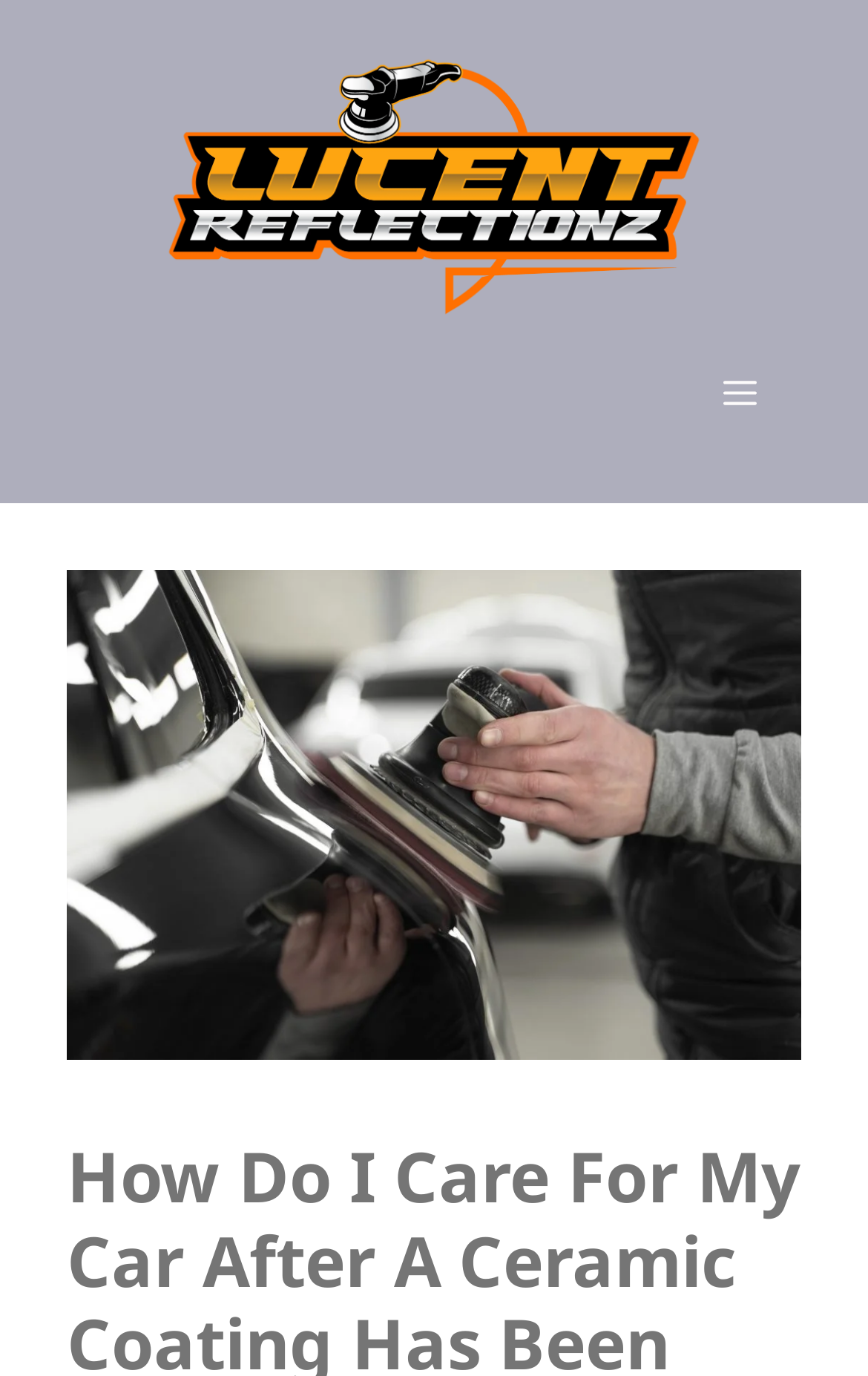Please locate and generate the primary heading on this webpage.

How Do I Care For My Car After A Ceramic Coating Has Been Applied?